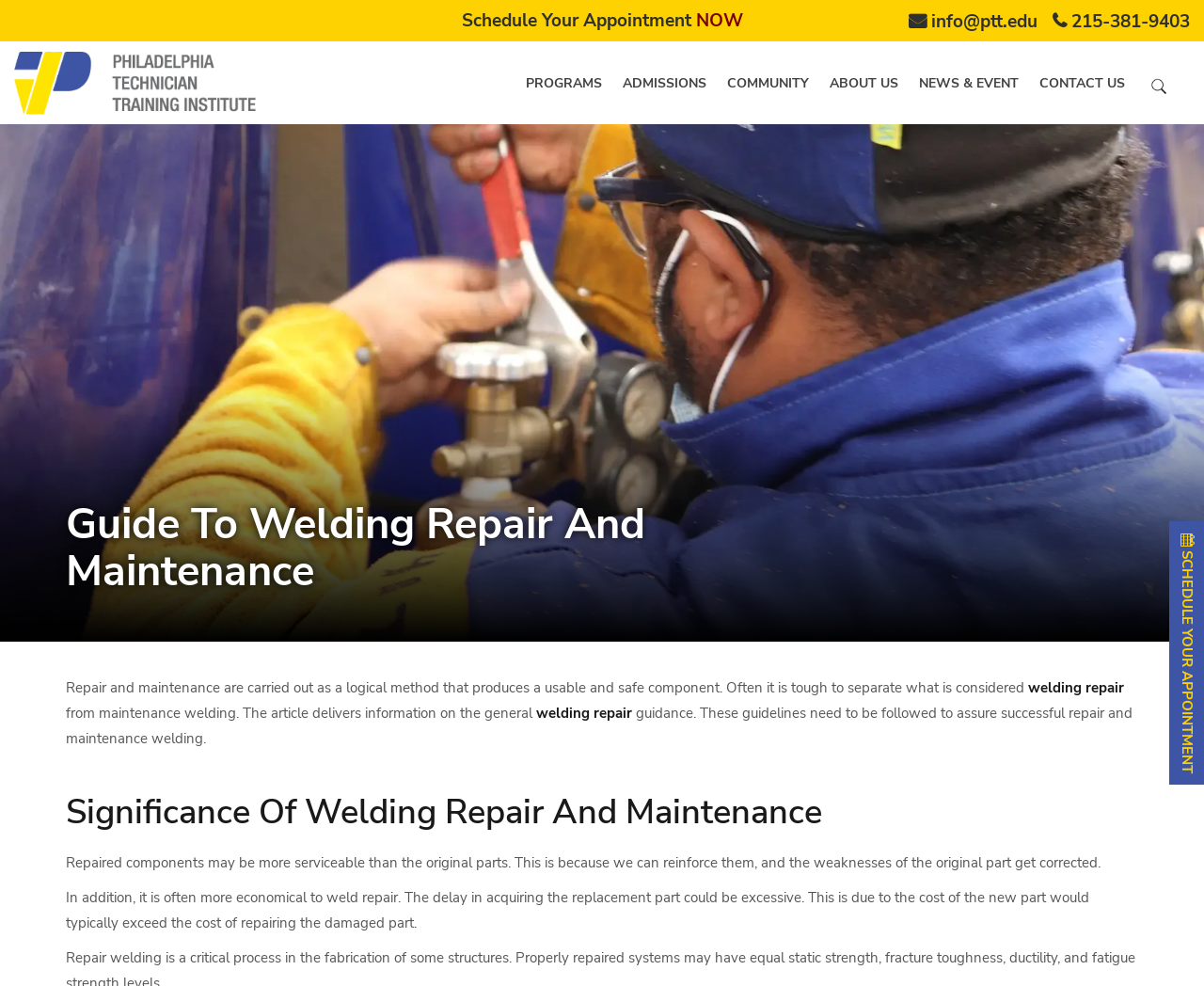Kindly determine the bounding box coordinates for the area that needs to be clicked to execute this instruction: "Call the phone number for inquiry".

[0.874, 0.01, 0.988, 0.034]